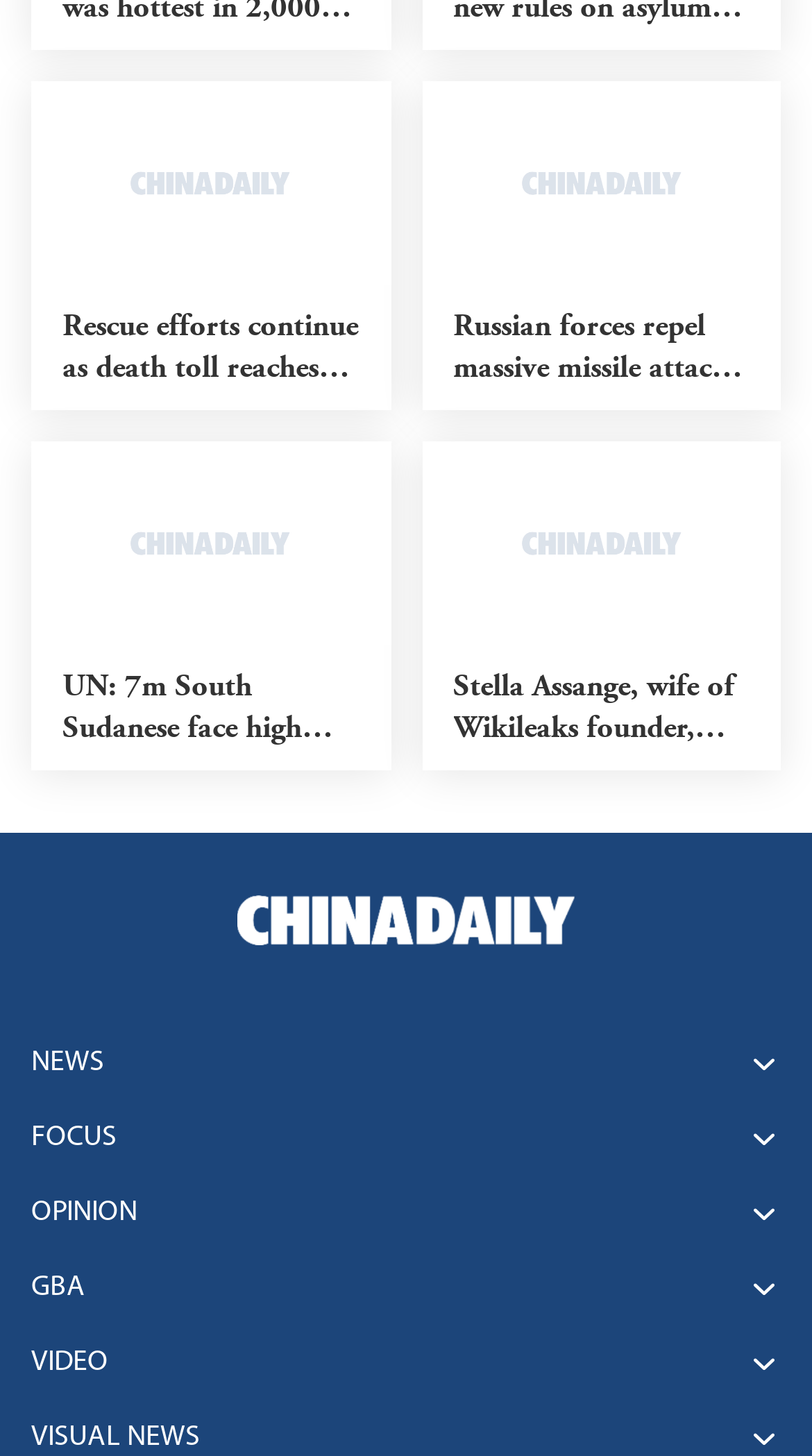How many menu items are there in the top navigation bar?
Refer to the image and provide a one-word or short phrase answer.

5